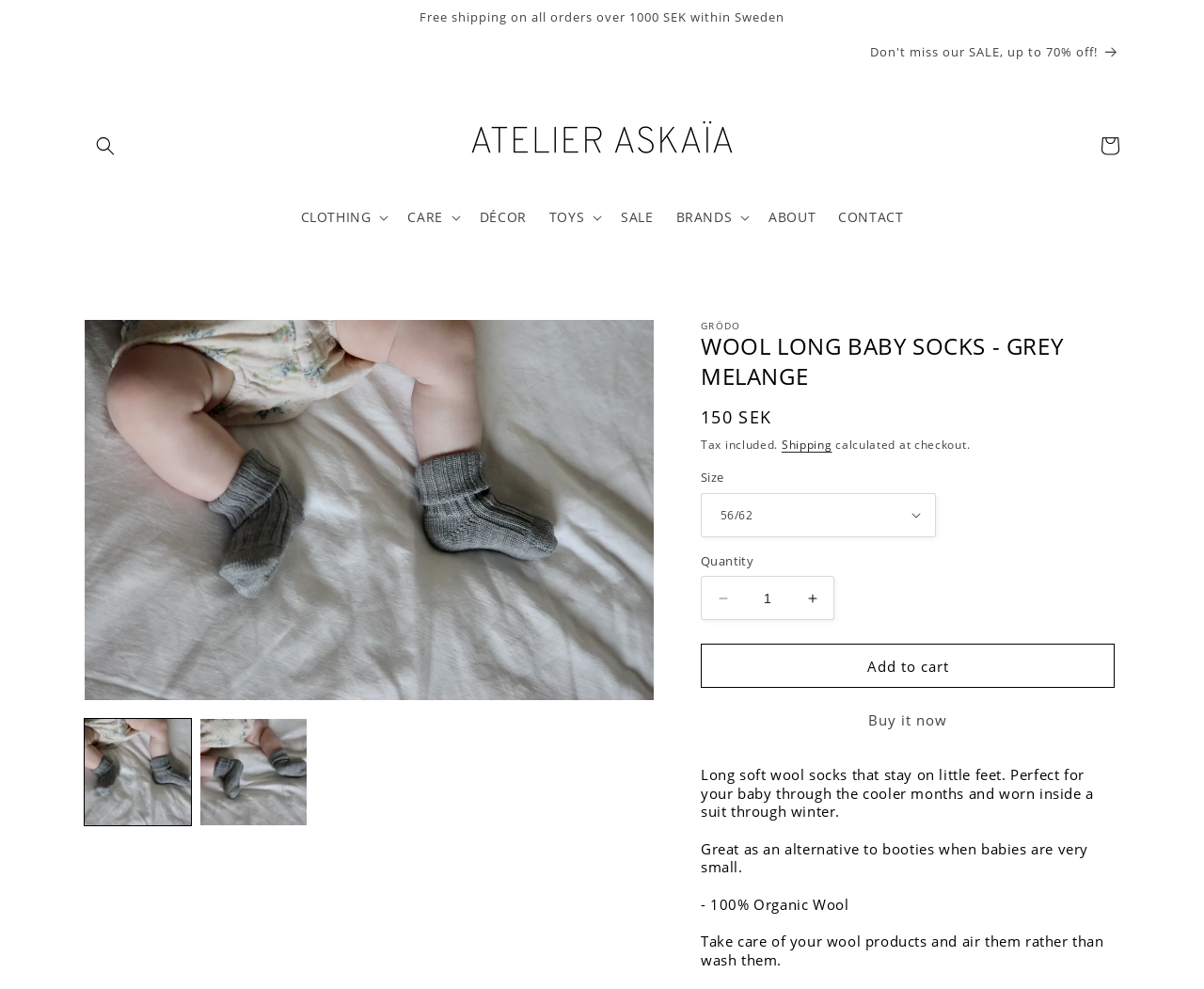Provide a one-word or one-phrase answer to the question:
What is the material of the wool long baby socks?

100% Organic Wool